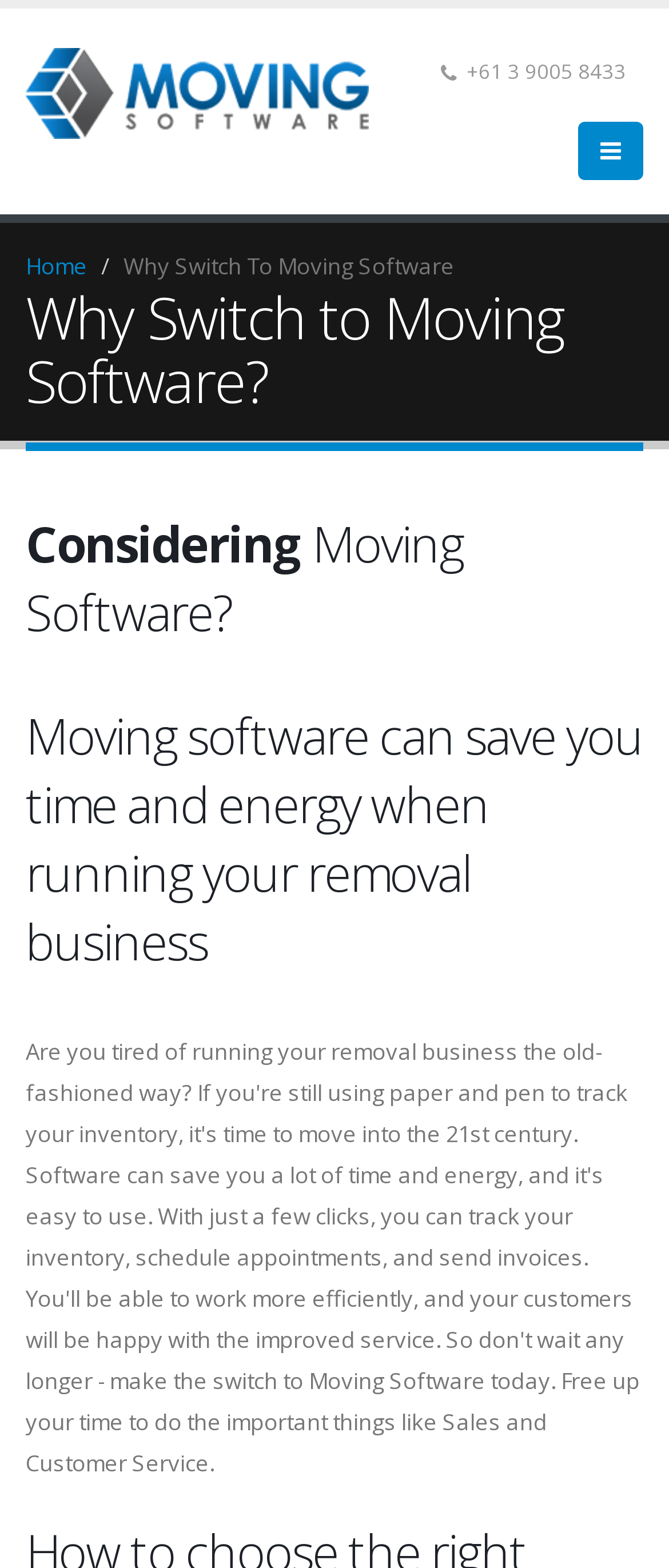Provide an in-depth caption for the contents of the webpage.

The webpage is about moving software, with a prominent link to "MovingSoftware" at the top left, accompanied by an image with the same name. To the right of the image, there is a phone number "+61 3 9005 8433" displayed. 

A button with an icon is located at the top right corner. Below the button, there are three headings stacked vertically. The first heading reads "Why Switch to Moving Software?" and is followed by "Considering Moving Software?" and then "Moving software can save you time and energy when running your removal business". 

Additionally, there are two links, one to "Home" and another to "MovingSoftware", both located at the top of the page. The "Home" link is positioned above the first heading, while the "MovingSoftware" link is at the top left, next to the image.